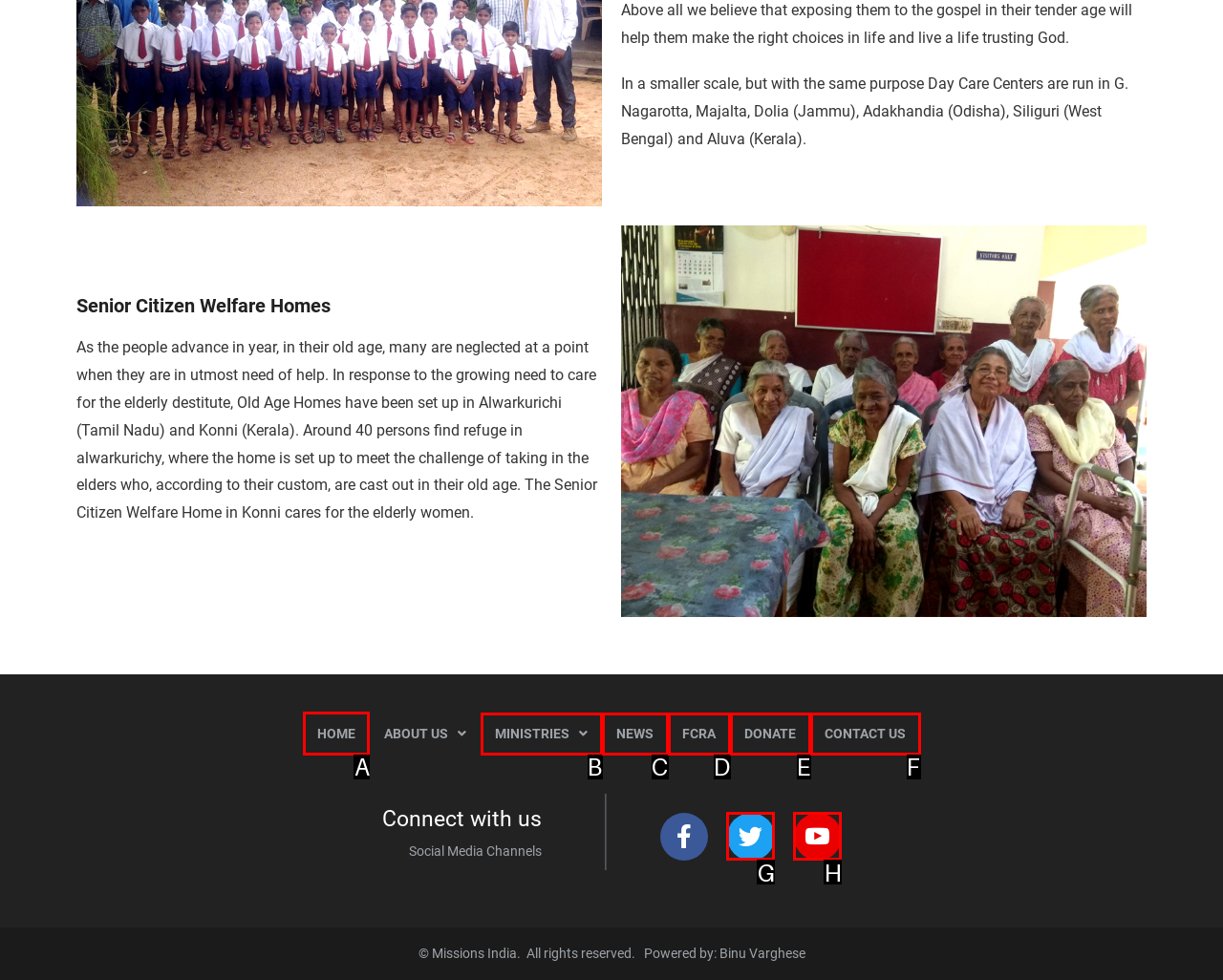What option should I click on to execute the task: go to home page? Give the letter from the available choices.

A